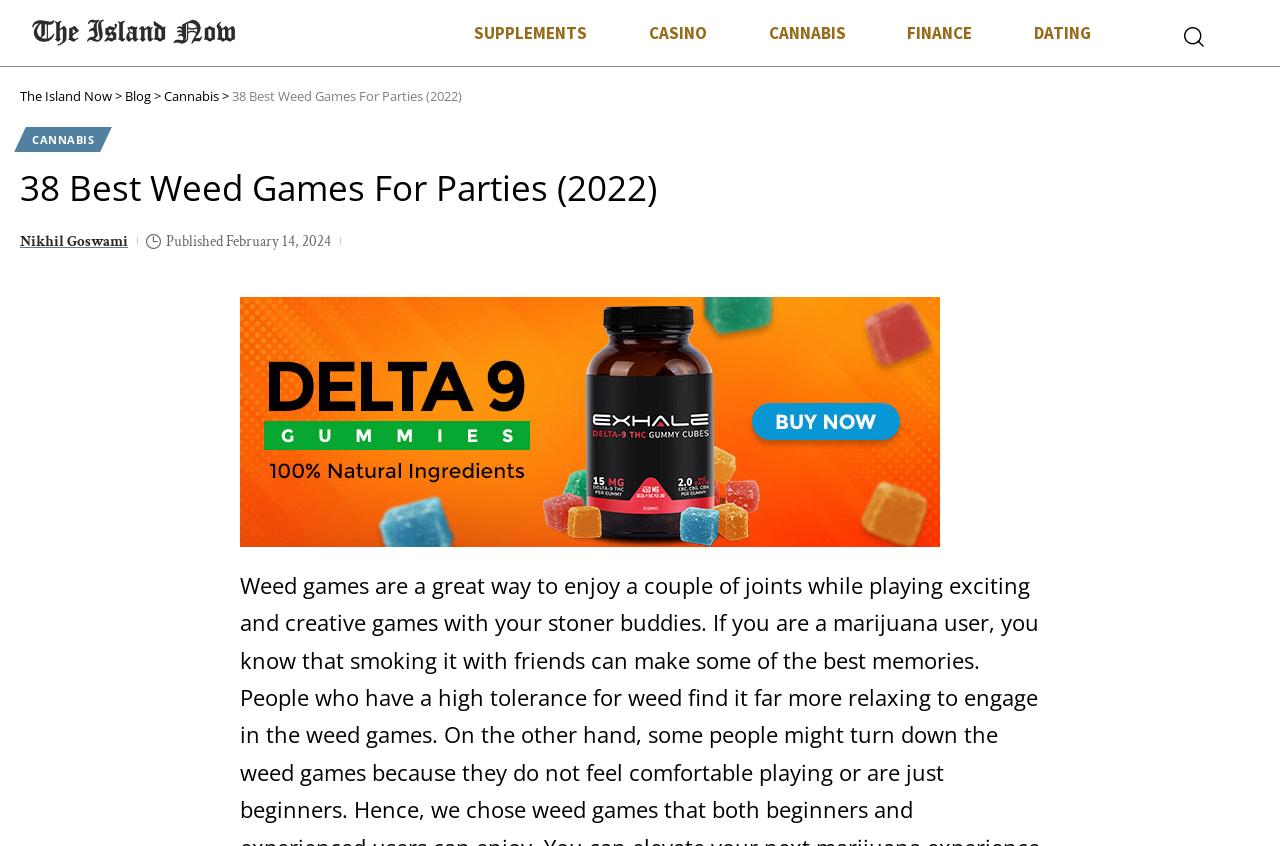Respond with a single word or phrase to the following question:
Who is the author of the article?

Nikhil Goswami